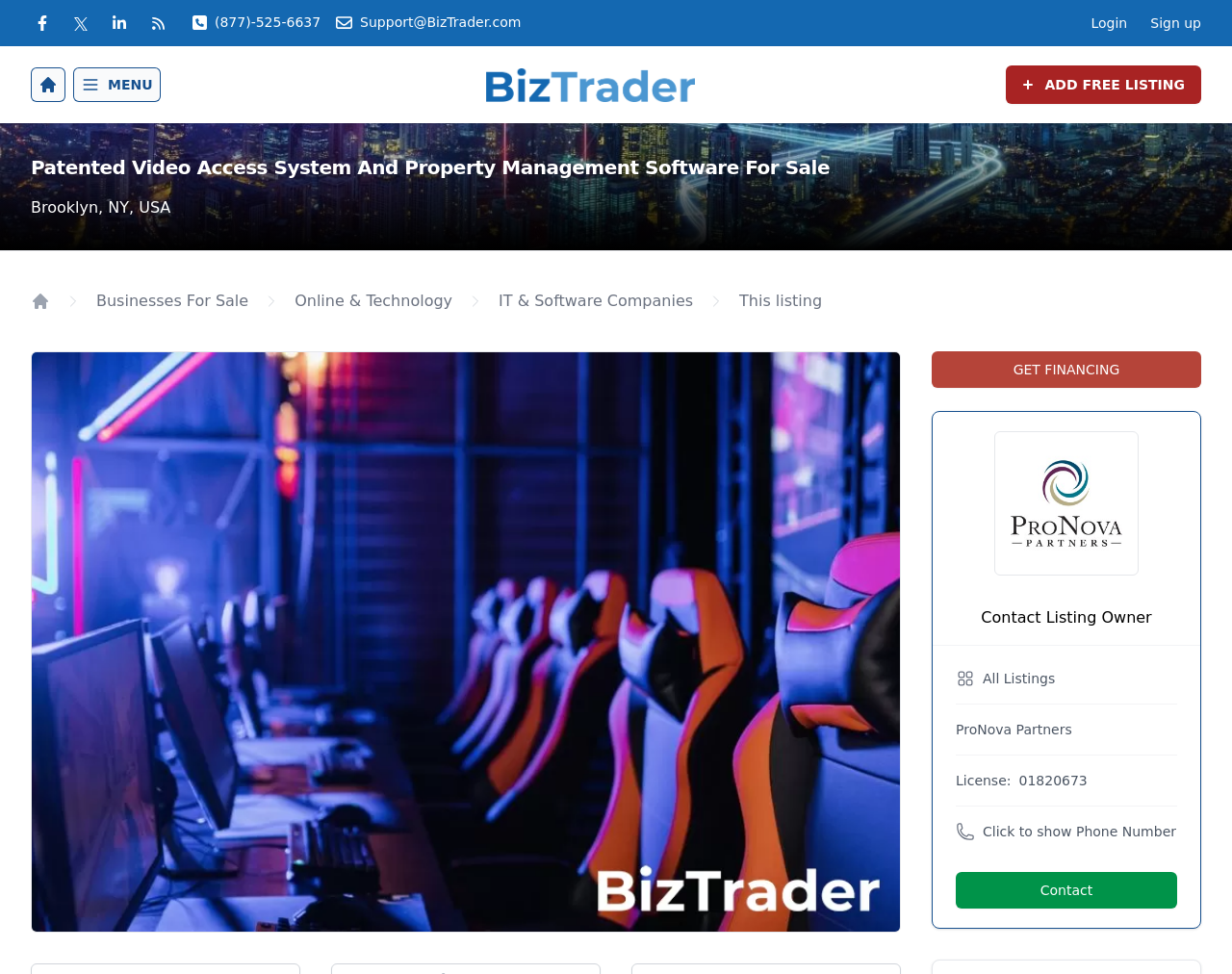Can you pinpoint the bounding box coordinates for the clickable element required for this instruction: "Get financing for the listing"? The coordinates should be four float numbers between 0 and 1, i.e., [left, top, right, bottom].

[0.756, 0.361, 0.975, 0.398]